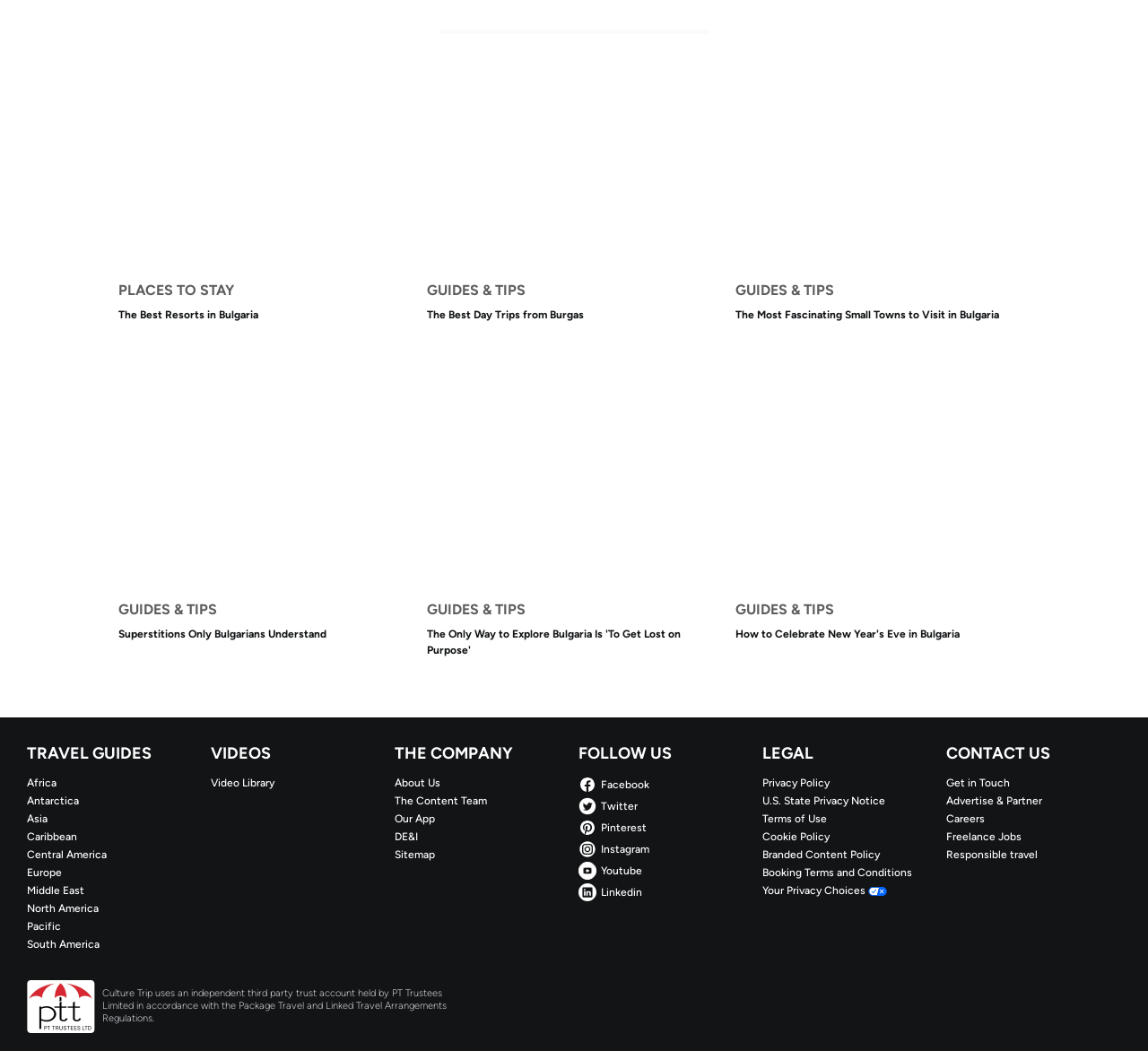Locate the bounding box coordinates of the clickable area to execute the instruction: "Follow on 'Facebook'". Provide the coordinates as four float numbers between 0 and 1, represented as [left, top, right, bottom].

[0.504, 0.738, 0.656, 0.755]